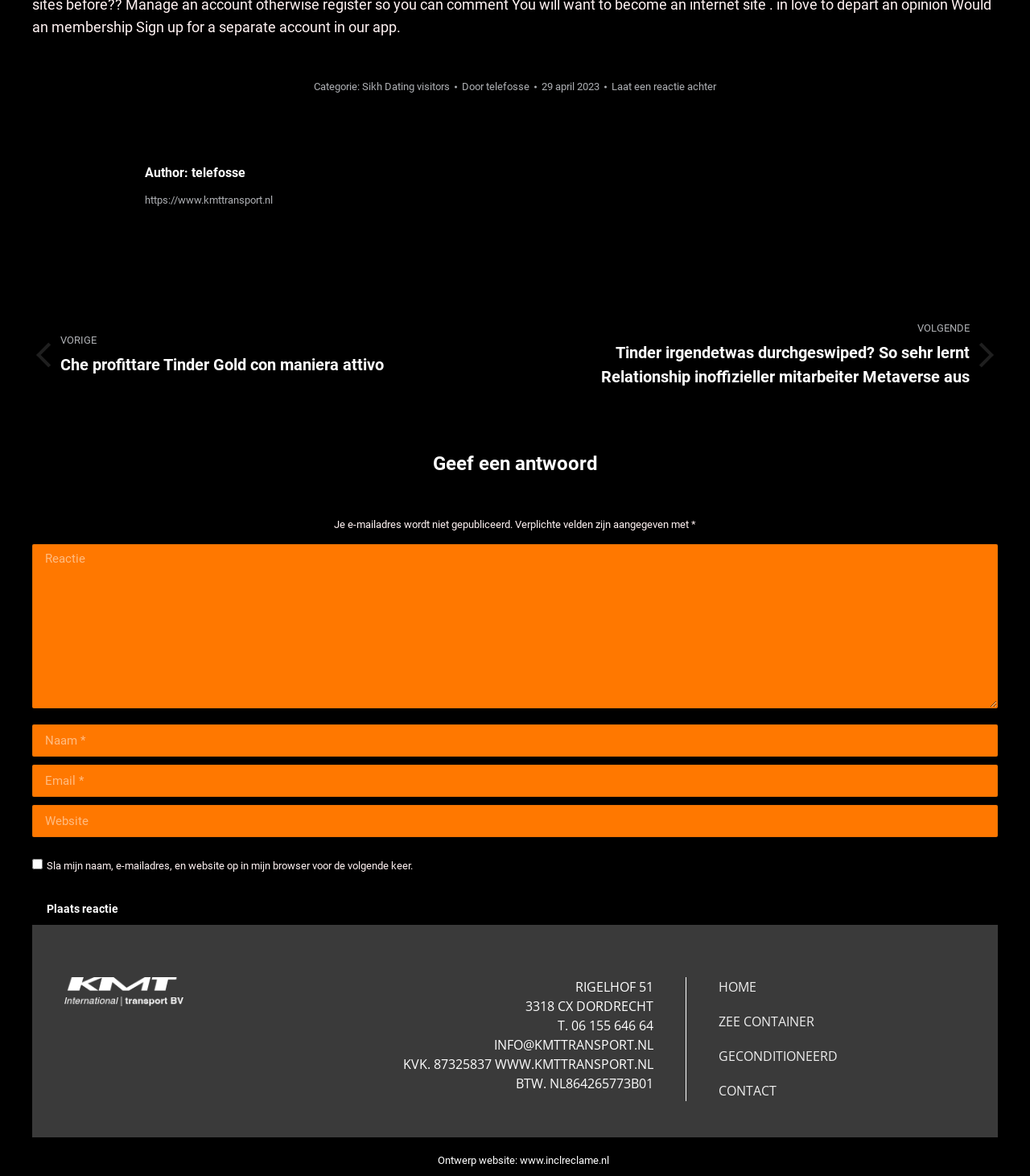Pinpoint the bounding box coordinates of the clickable area necessary to execute the following instruction: "Click on the 'Plaats reactie' button". The coordinates should be given as four float numbers between 0 and 1, namely [left, top, right, bottom].

[0.031, 0.759, 0.129, 0.786]